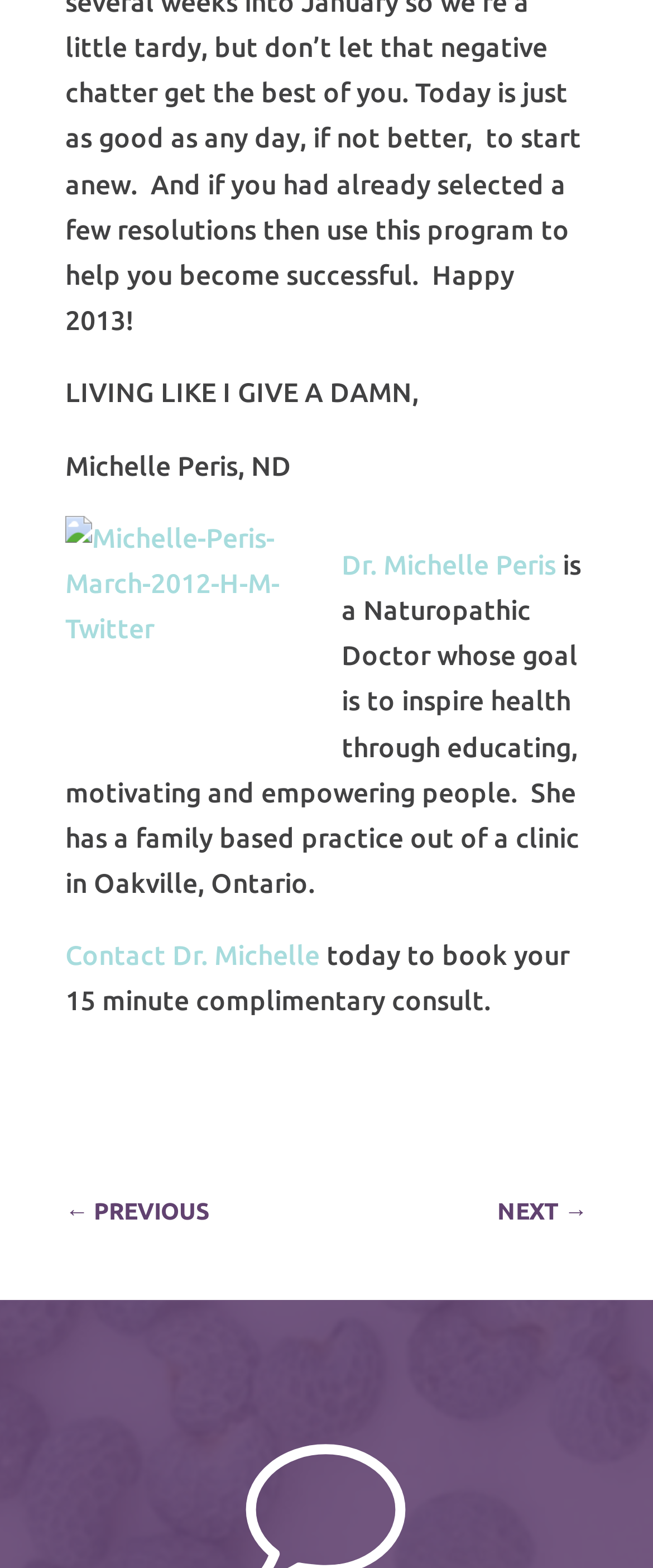From the element description: "NEXT →", extract the bounding box coordinates of the UI element. The coordinates should be expressed as four float numbers between 0 and 1, in the order [left, top, right, bottom].

[0.762, 0.758, 0.9, 0.787]